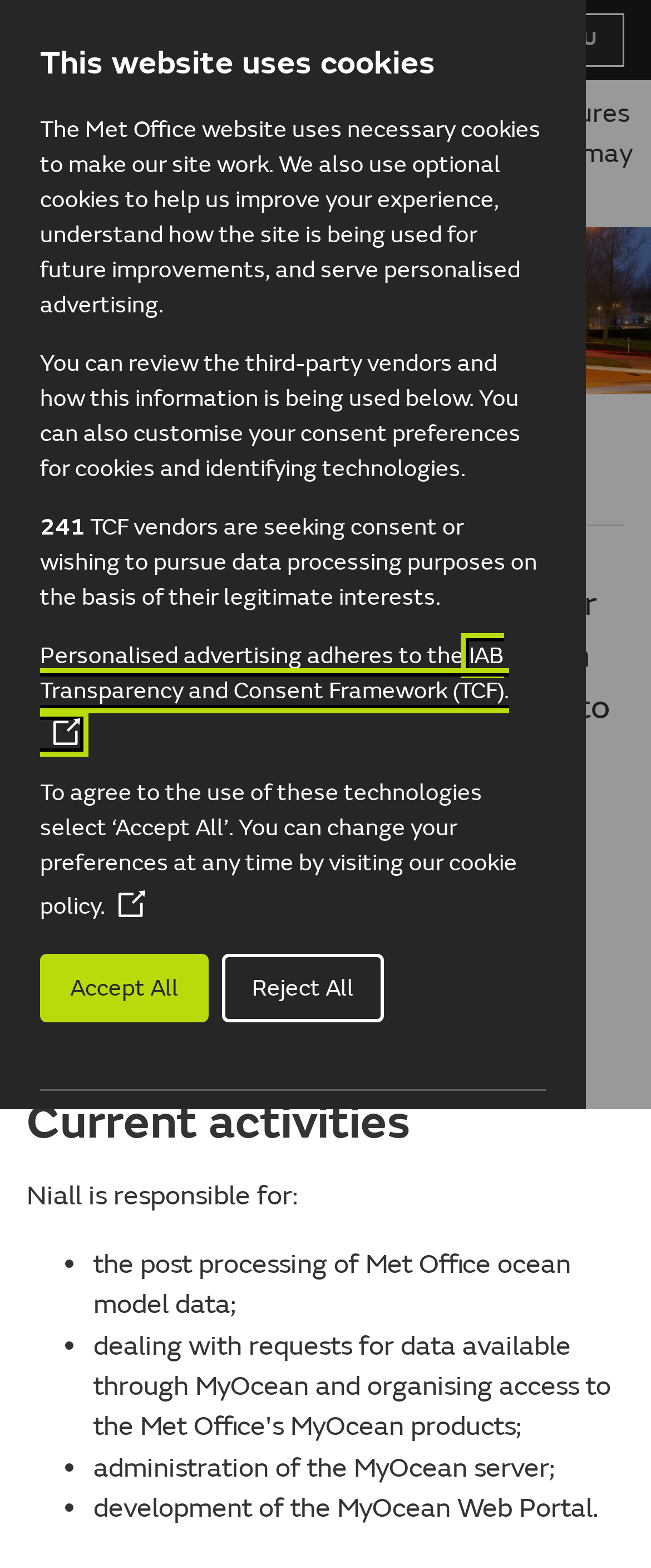Indicate the bounding box coordinates of the element that needs to be clicked to satisfy the following instruction: "Click the MENU button". The coordinates should be four float numbers between 0 and 1, i.e., [left, top, right, bottom].

[0.785, 0.009, 0.959, 0.043]